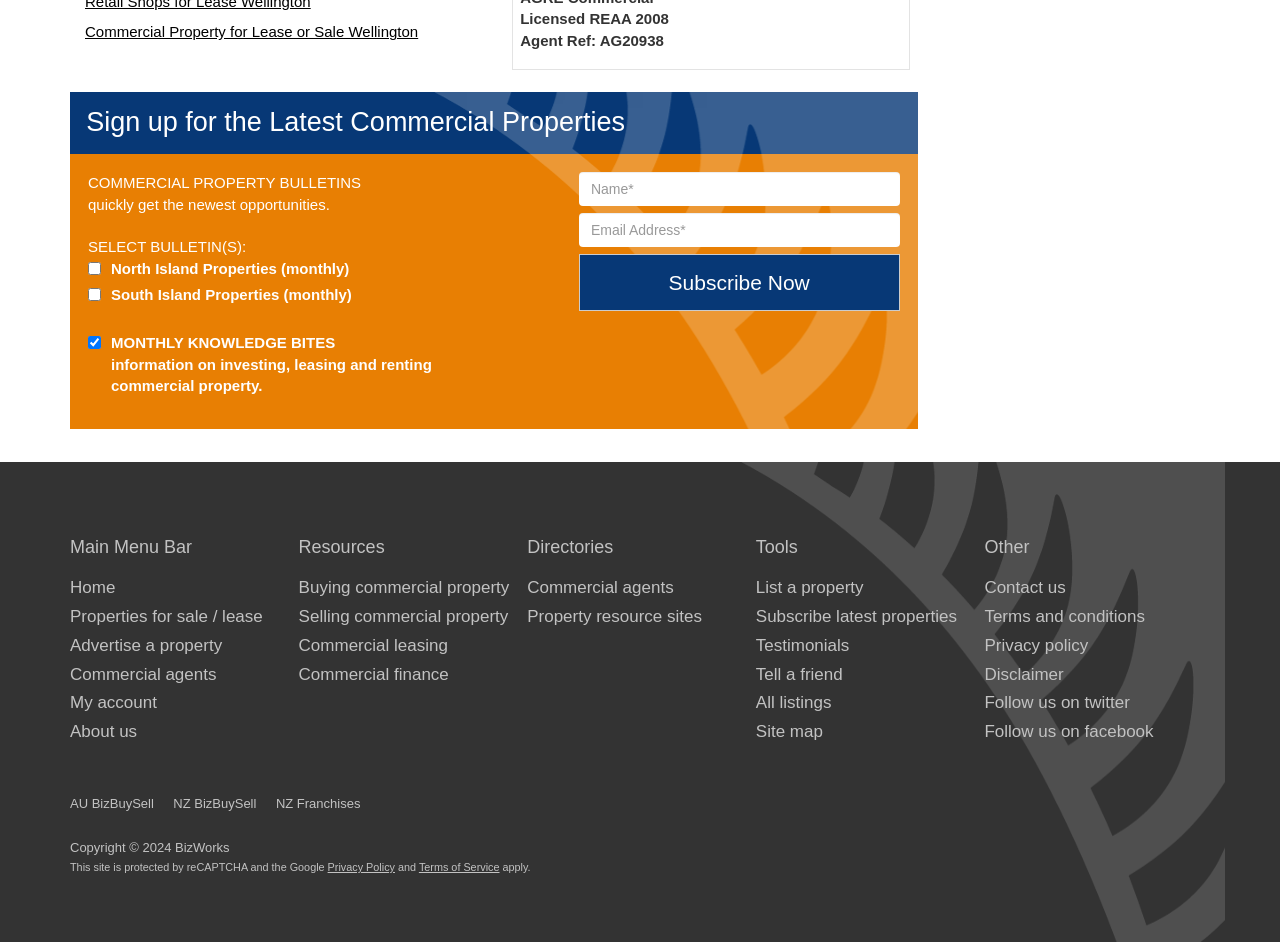Reply to the question with a single word or phrase:
How many main menu categories are there?

5